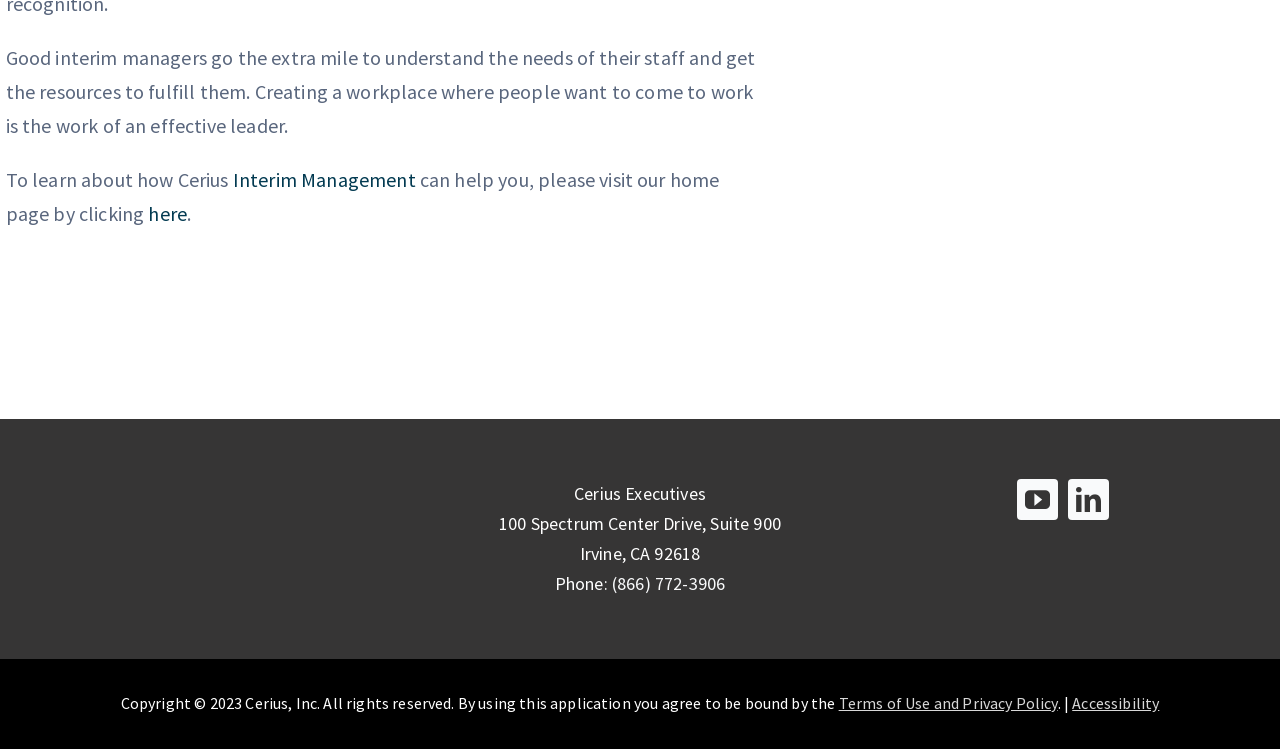What social media platforms are linked?
Refer to the image and answer the question using a single word or phrase.

youtube, linkedin